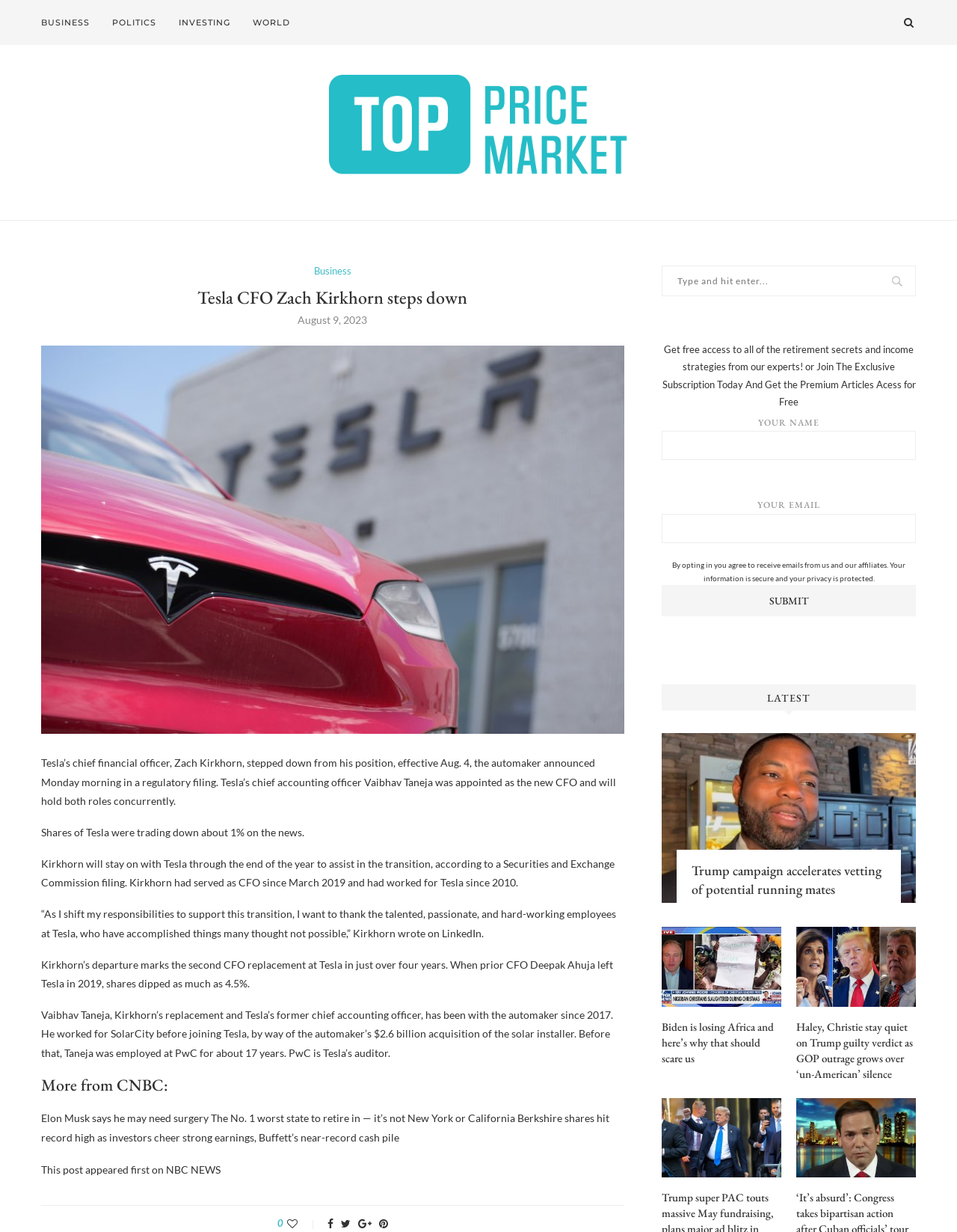What is the role of Vaibhav Taneja before becoming CFO?
Using the image, provide a concise answer in one word or a short phrase.

Chief accounting officer